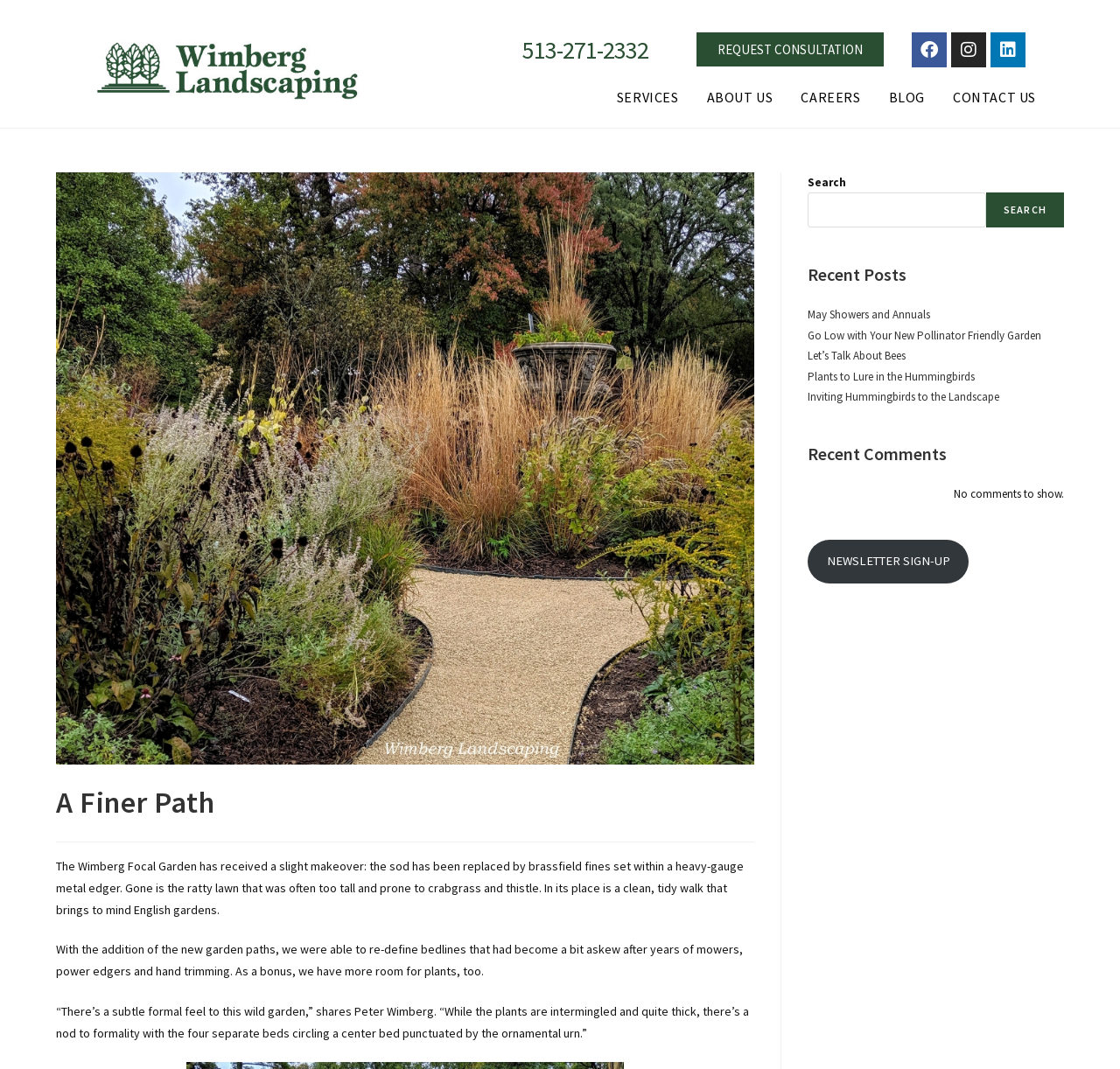Please give the bounding box coordinates of the area that should be clicked to fulfill the following instruction: "Visit Nipper Electric on Houzz". The coordinates should be in the format of four float numbers from 0 to 1, i.e., [left, top, right, bottom].

None